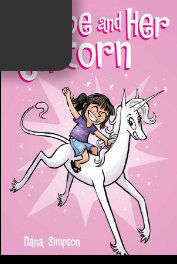Refer to the image and provide a thorough answer to this question:
What is the target audience of the graphic novel?

The caption states that the series is an 'appealing choice for children and fans of fantasy literature', which suggests that the target audience of the graphic novel includes children and individuals who enjoy fantasy stories.